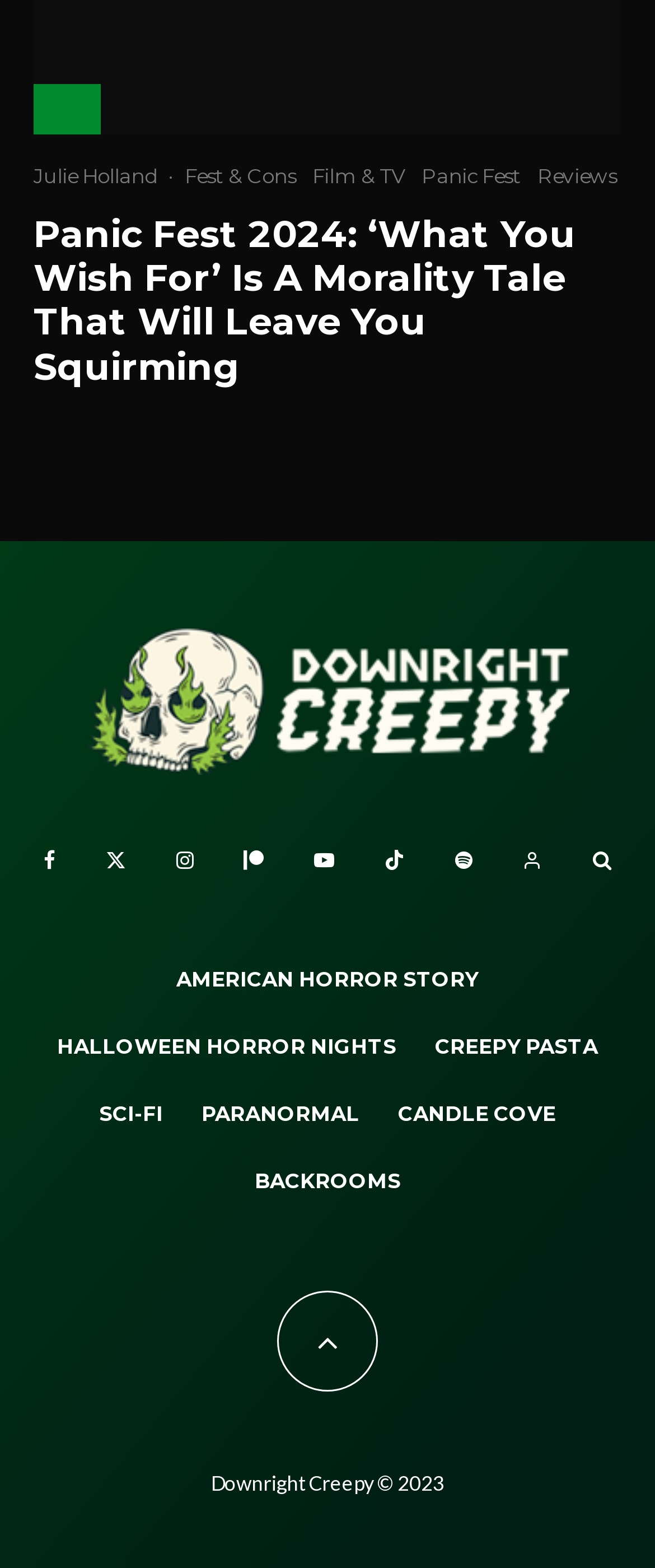Give a one-word or short phrase answer to the question: 
What is the topic of the article?

Horror movies